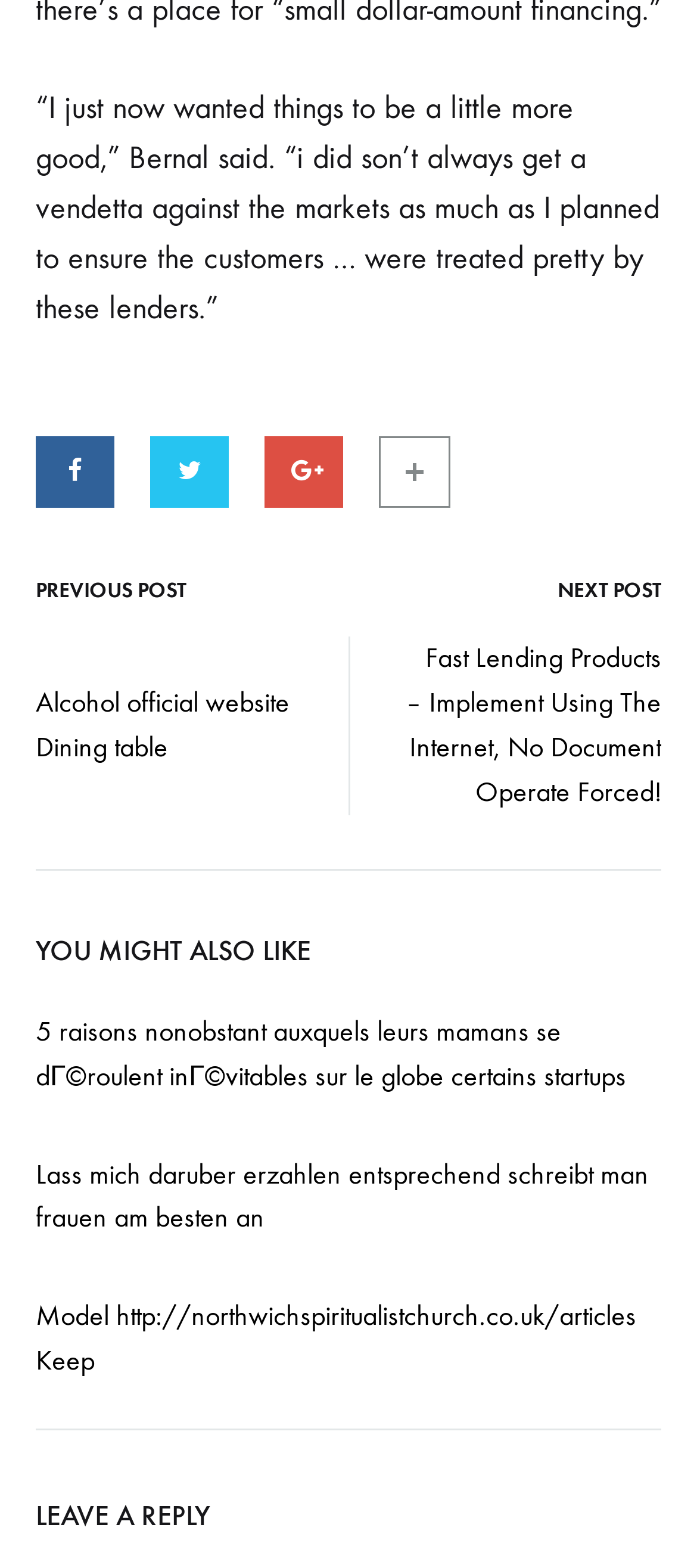What is the topic of the current post?
Answer the question with just one word or phrase using the image.

Lending products